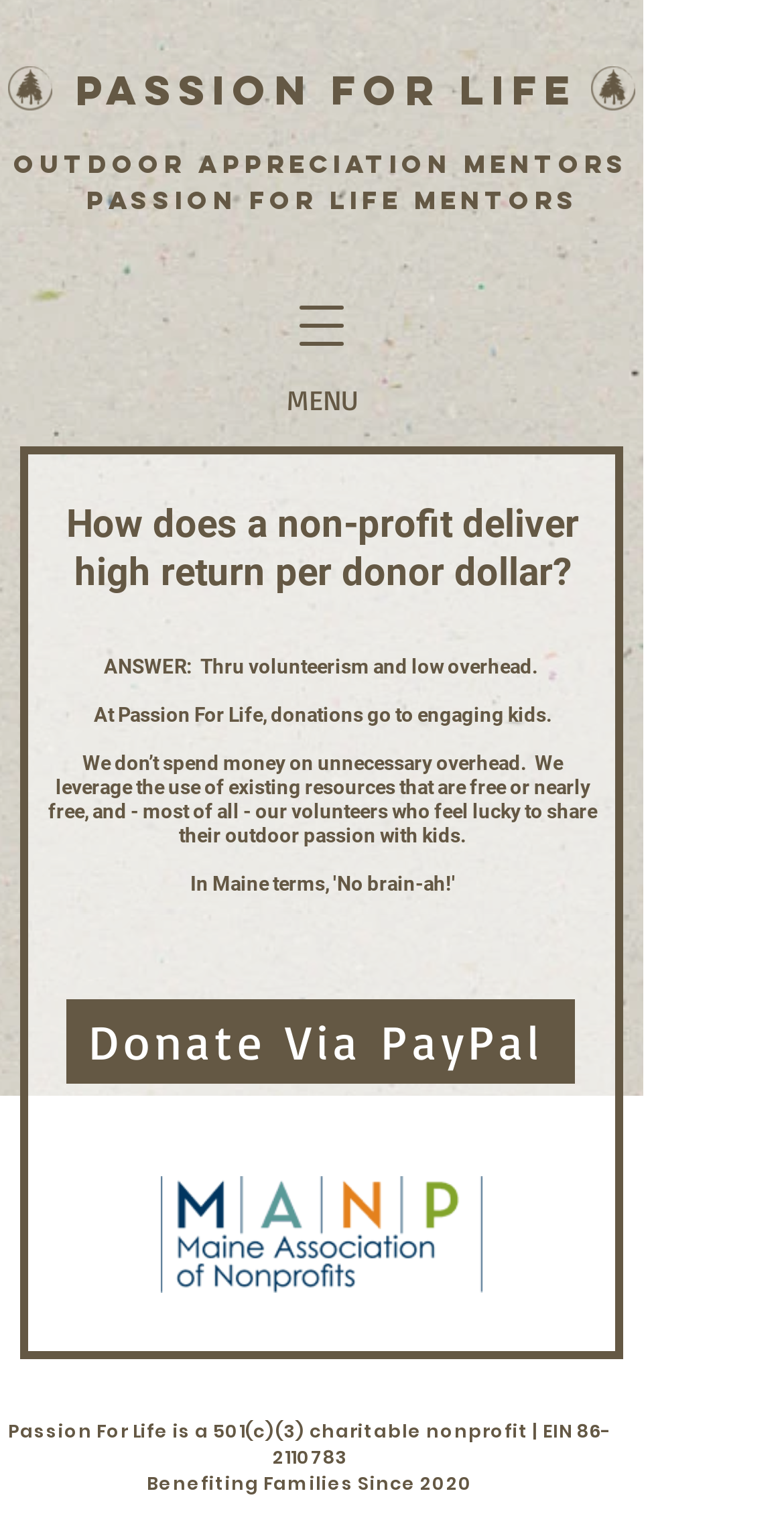Answer the following query concisely with a single word or phrase:
What is the purpose of donations to Passion For Life?

Engaging kids